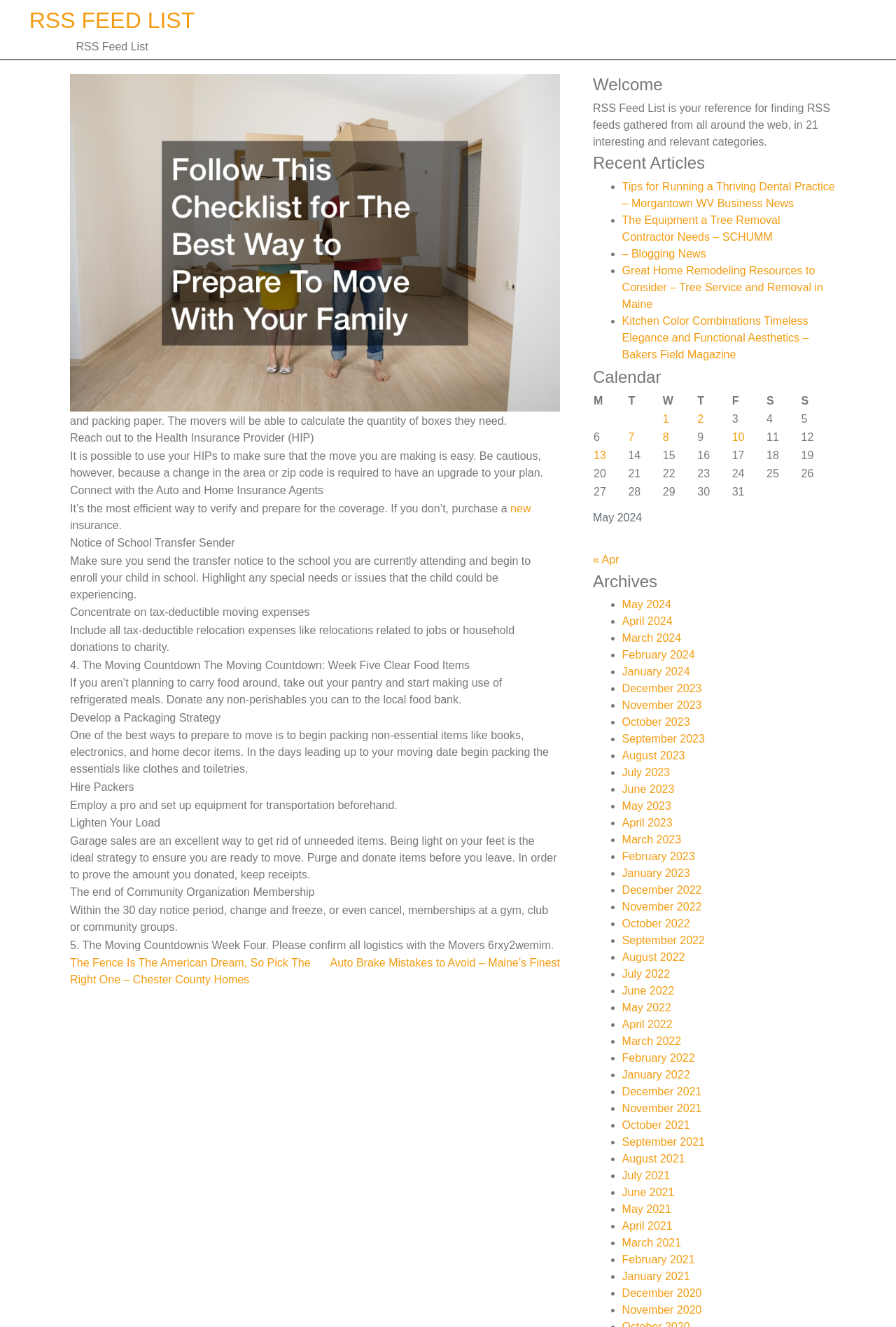Identify the bounding box coordinates for the UI element described as: "April 2021".

[0.694, 0.919, 0.751, 0.928]